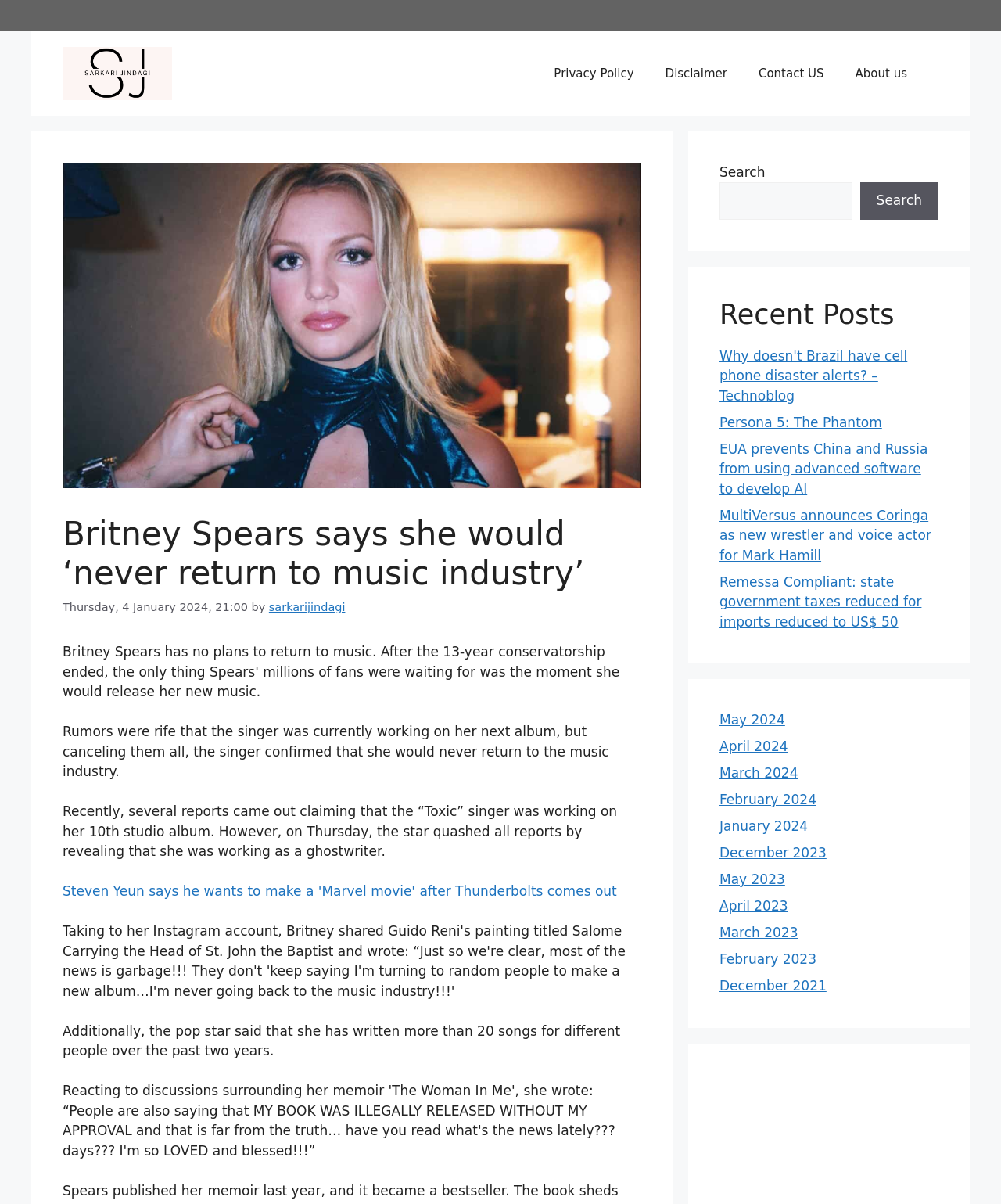Please identify the bounding box coordinates of the region to click in order to complete the task: "Click the 'Sarkarijindagi' link". The coordinates must be four float numbers between 0 and 1, specified as [left, top, right, bottom].

[0.062, 0.054, 0.172, 0.067]